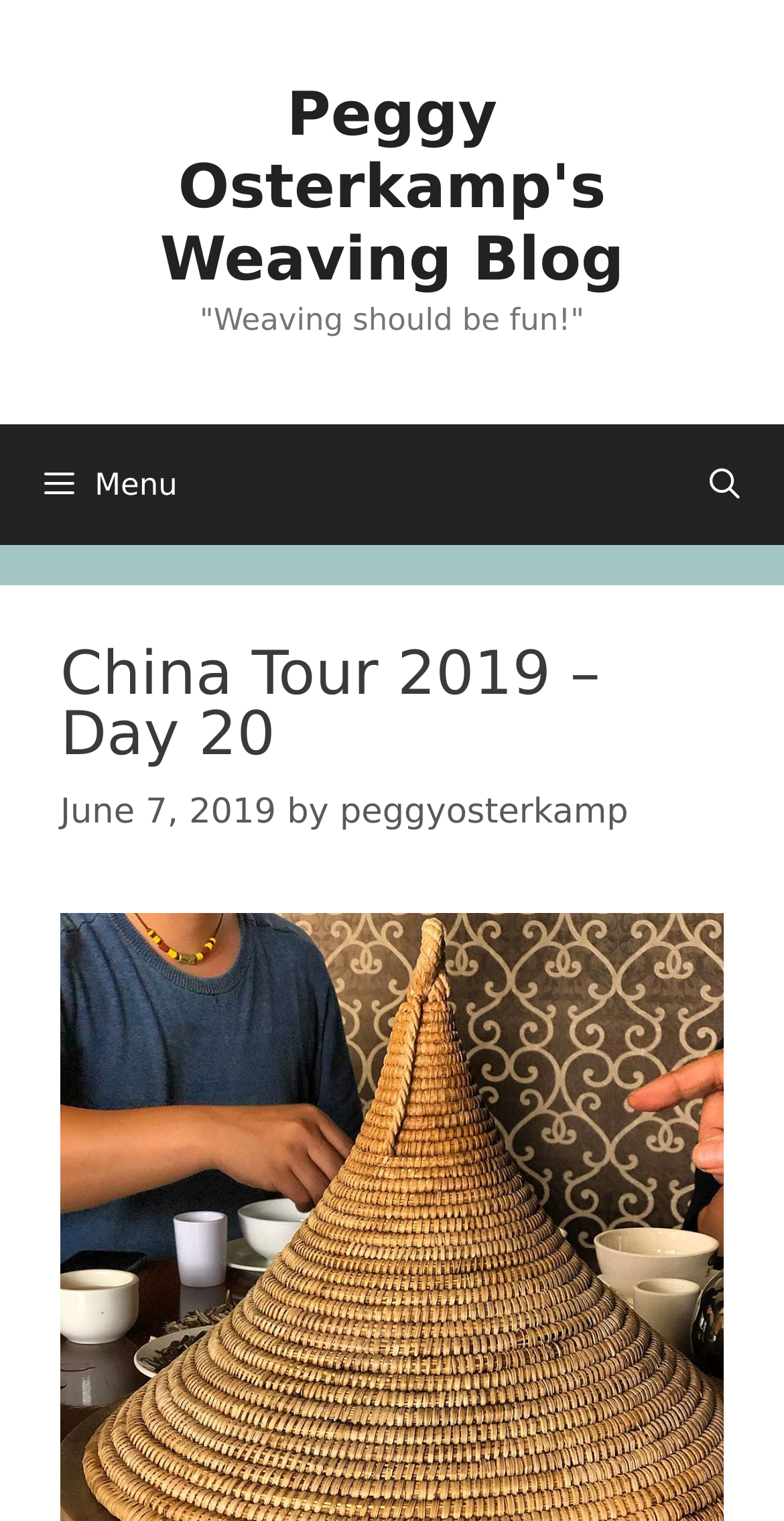Offer a thorough description of the webpage.

This webpage appears to be a blog post from "Peggy Osterkamp's Weaving Blog" titled "China Tour 2019 - Day 20". At the top of the page, there is a banner with a link to the blog's homepage and a static text quote "Weaving should be fun!". Below the banner, there is a primary navigation menu with a button labeled "Menu" and a link to open a search bar, located at the top right corner of the page.

The main content of the page is a blog post, which has a heading "China Tour 2019 – Day 20" and a timestamp "June 7, 2019". The post is written by "peggyosterkamp", and there is a brief introduction or teaser text that reads "A special restaurant out of the town of Kunming. Can you guess what it is like? This guy was chosen from the tank four our lunch. Into the pot on". The content of the post is likely to be a travel journal or a story about the author's experience in China.